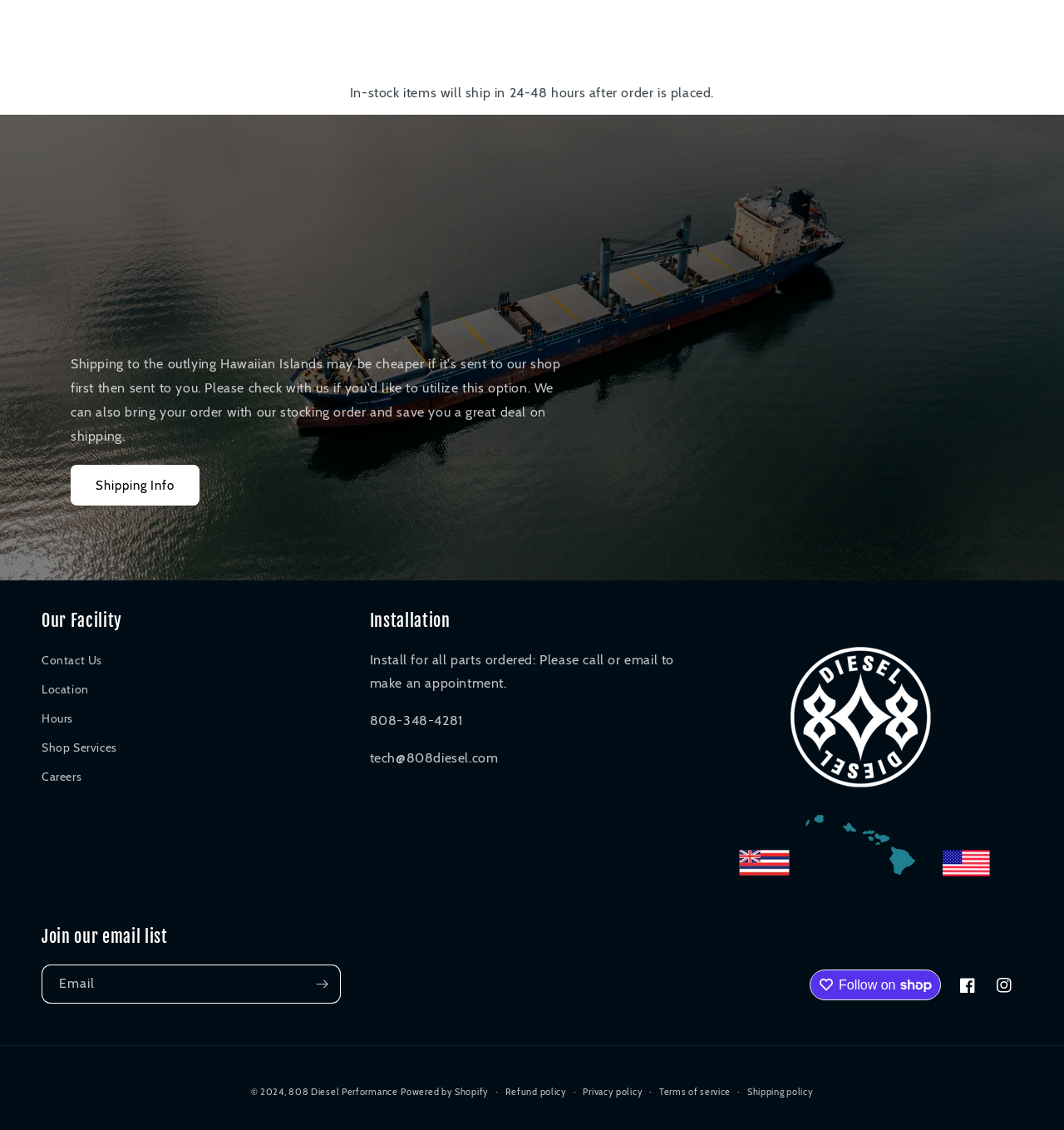Find the bounding box coordinates of the element's region that should be clicked in order to follow the given instruction: "Follow on Shop". The coordinates should consist of four float numbers between 0 and 1, i.e., [left, top, right, bottom].

[0.761, 0.858, 0.884, 0.885]